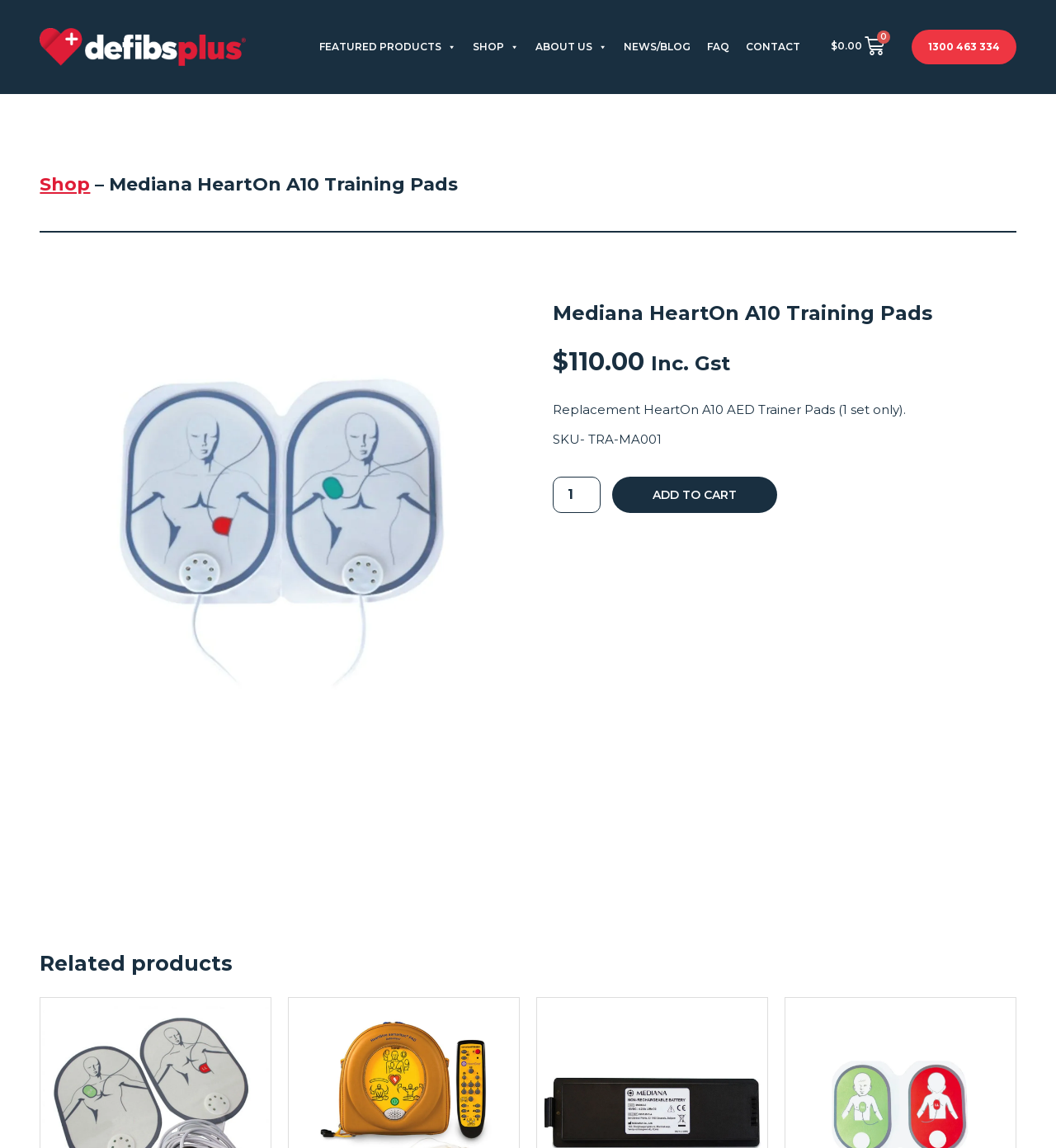Your task is to extract the text of the main heading from the webpage.

Mediana HeartOn A10 Training Pads